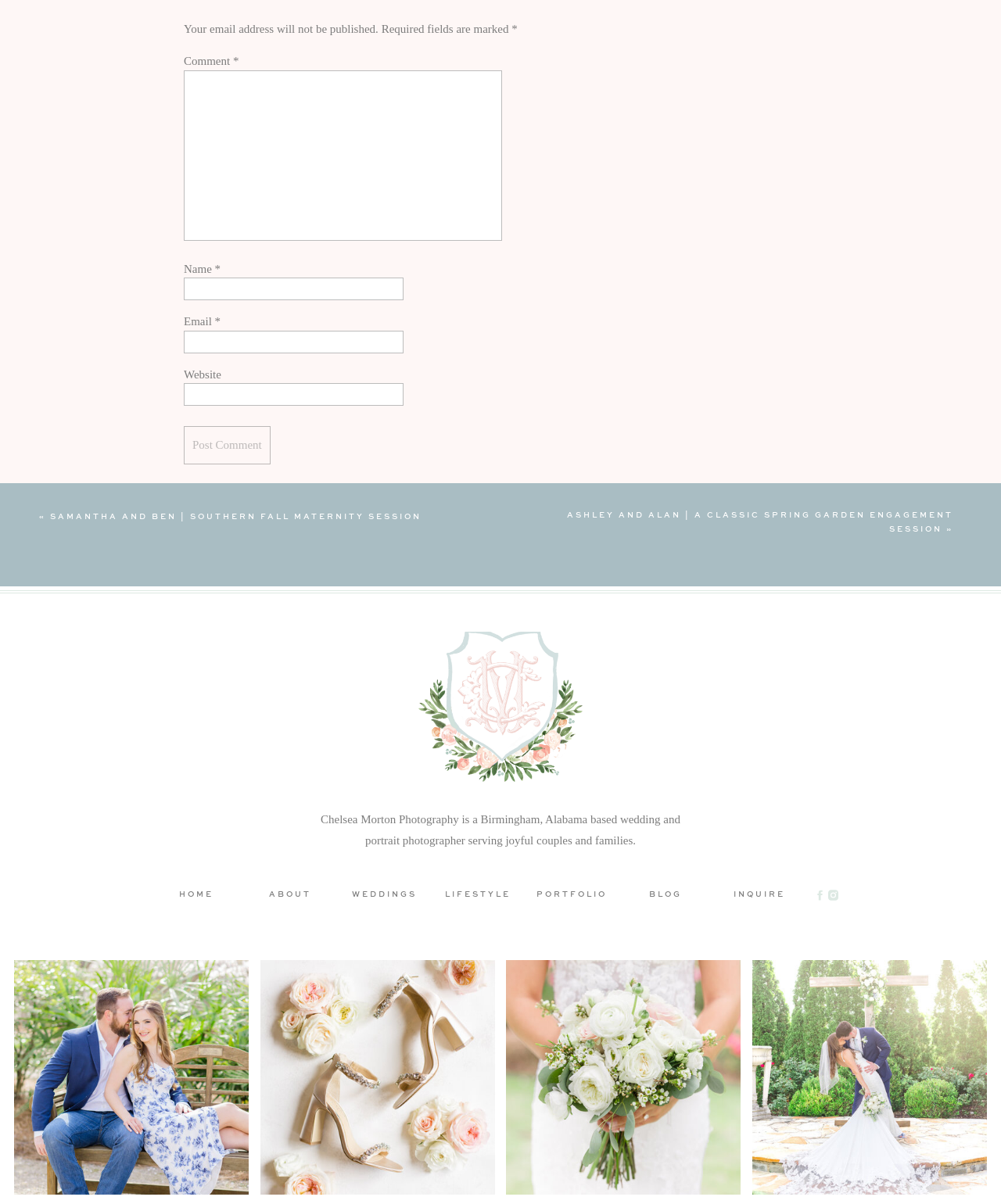Provide the bounding box coordinates for the UI element described in this sentence: "parent_node: Email * aria-describedby="email-notes" name="email"". The coordinates should be four float values between 0 and 1, i.e., [left, top, right, bottom].

[0.184, 0.274, 0.403, 0.293]